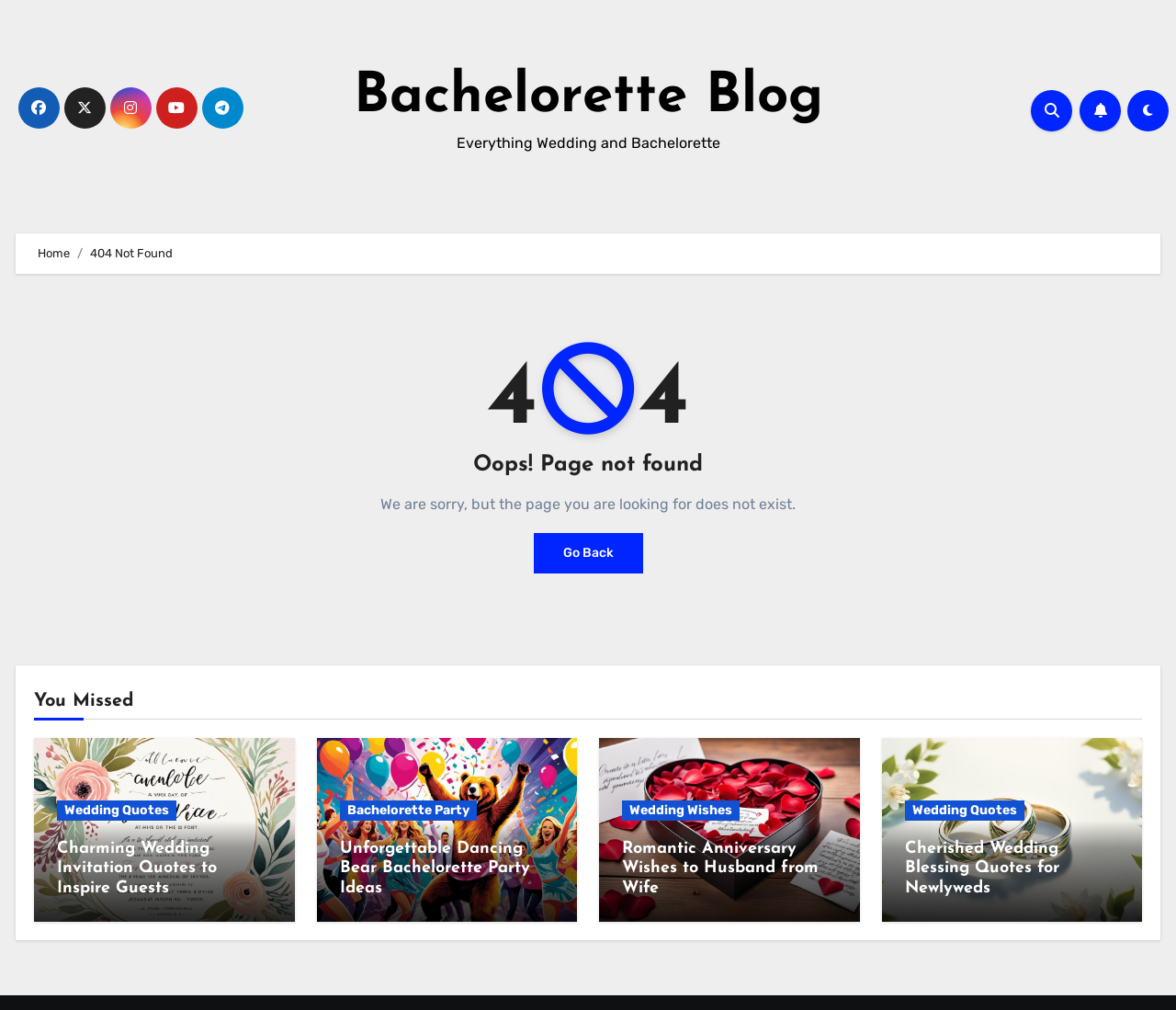Please find and report the bounding box coordinates of the element to click in order to perform the following action: "View Wedding Quotes". The coordinates should be expressed as four float numbers between 0 and 1, in the format [left, top, right, bottom].

[0.048, 0.792, 0.15, 0.812]